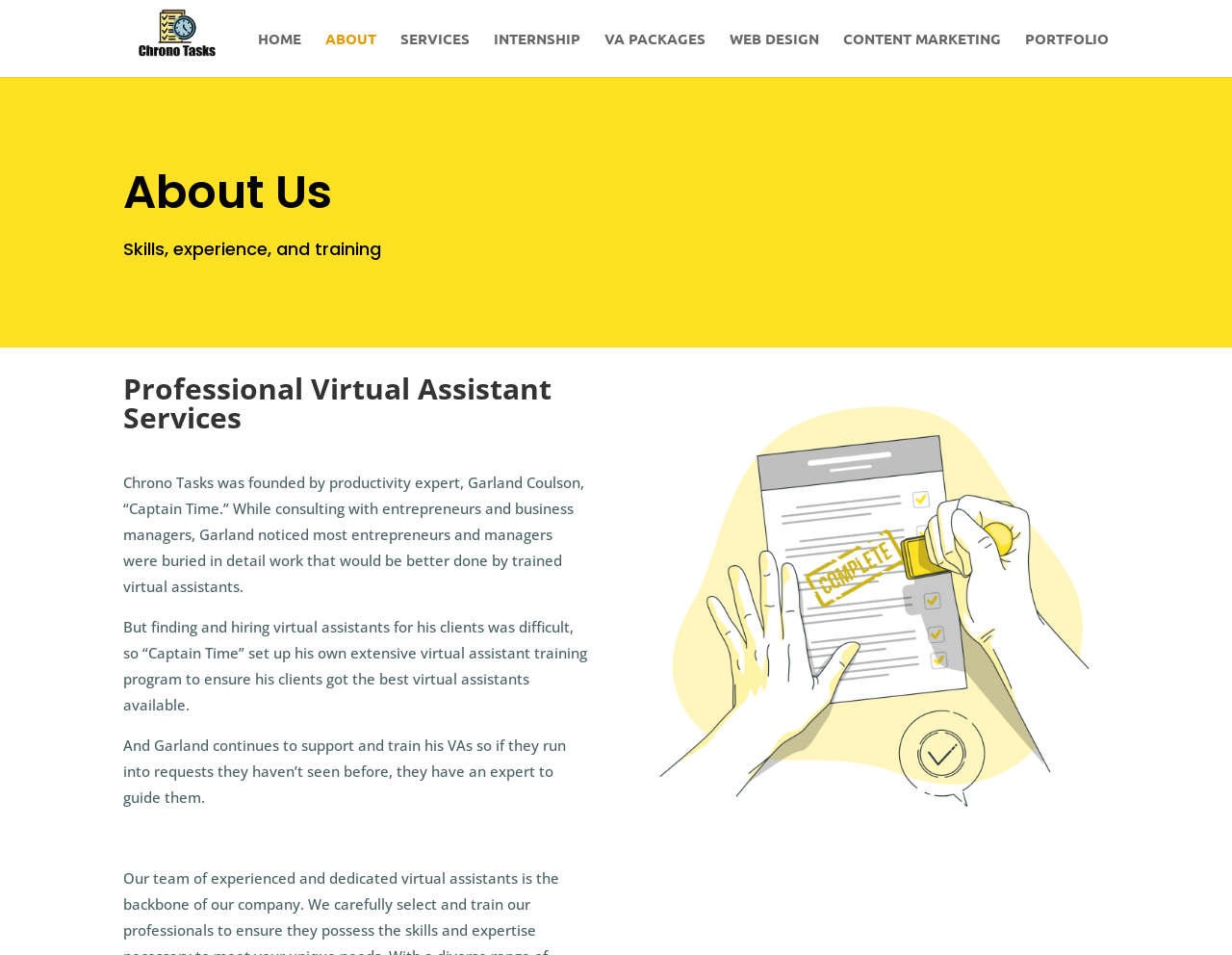What is the name of the company?
Using the image as a reference, give an elaborate response to the question.

I determined the answer by looking at the top-left corner of the webpage, where I found a link and an image with the text 'Chrono Tasks'. This suggests that 'Chrono Tasks' is the name of the company.